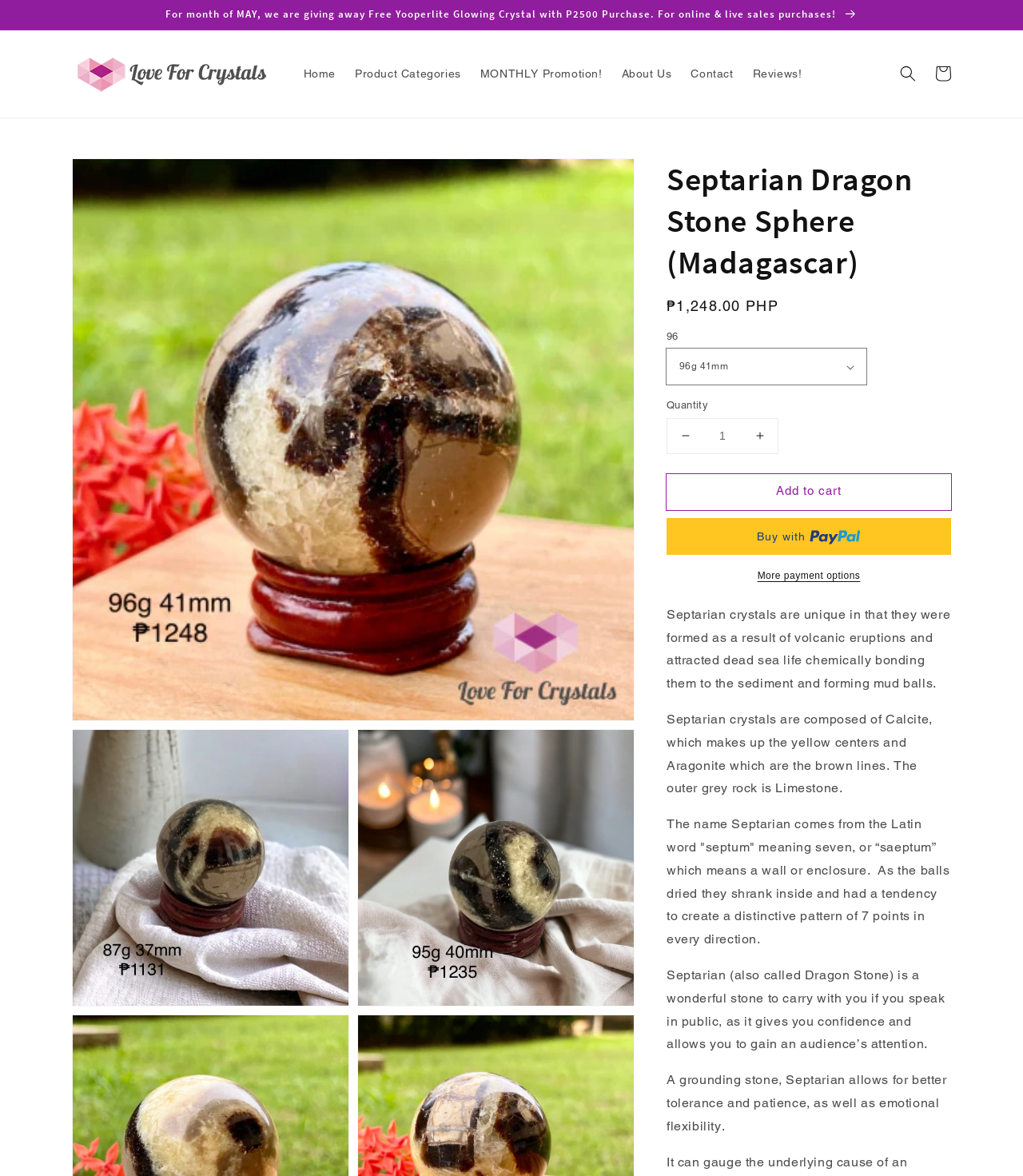Determine the bounding box coordinates of the section I need to click to execute the following instruction: "Add to cart". Provide the coordinates as four float numbers between 0 and 1, i.e., [left, top, right, bottom].

[0.652, 0.403, 0.93, 0.434]